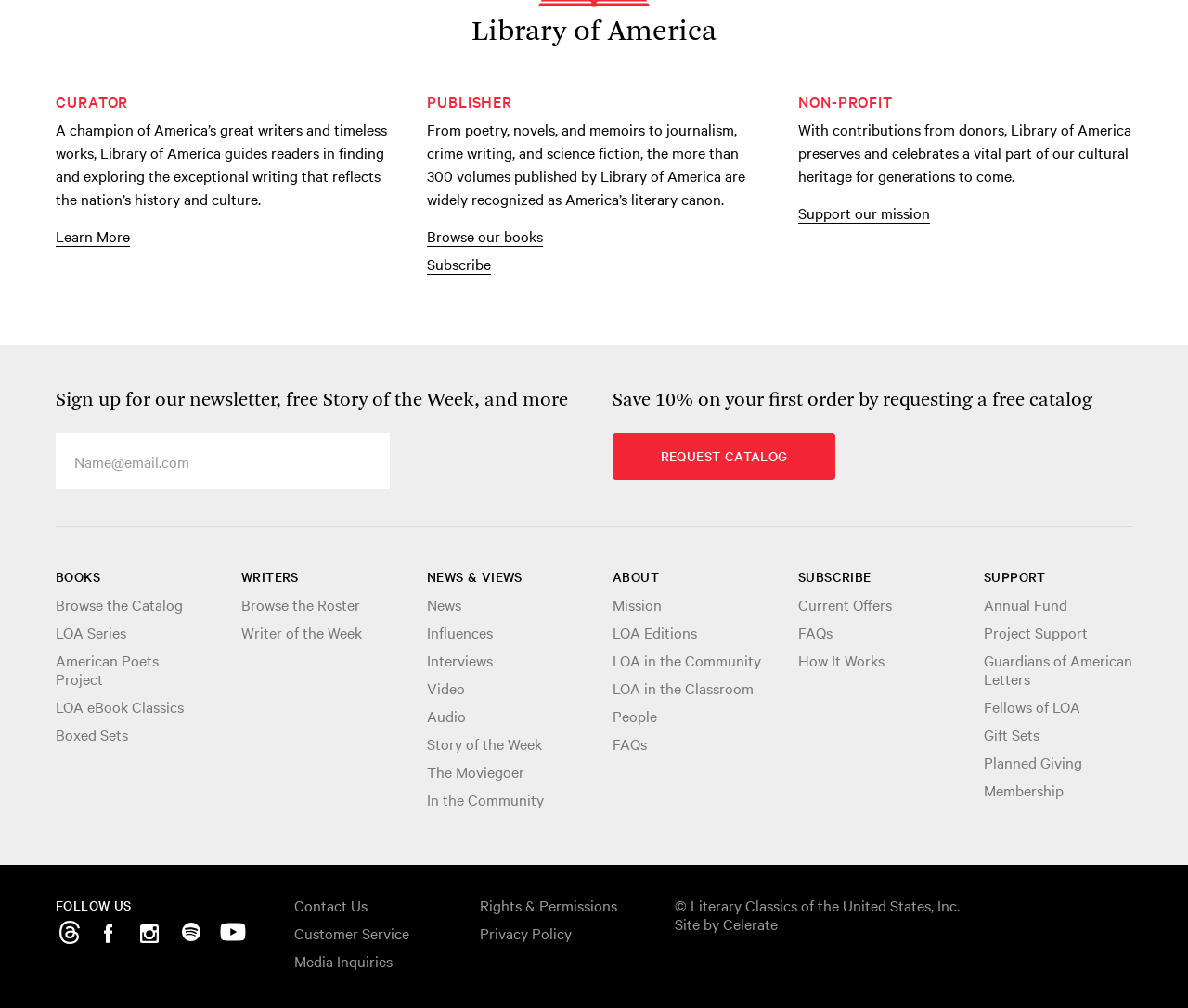Find the bounding box coordinates of the clickable region needed to perform the following instruction: "Click on Learn More". The coordinates should be provided as four float numbers between 0 and 1, i.e., [left, top, right, bottom].

[0.047, 0.223, 0.109, 0.246]